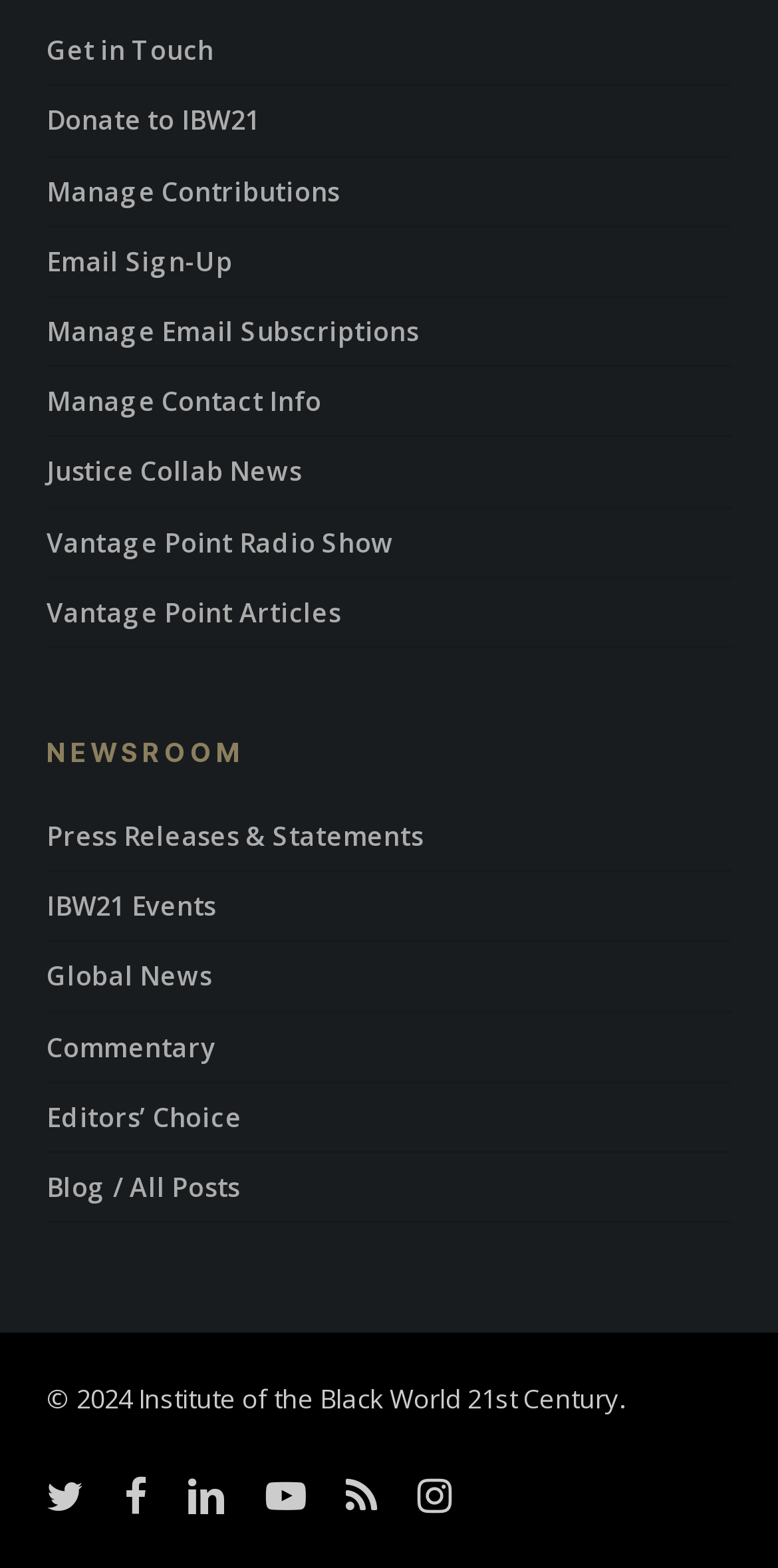Determine the bounding box coordinates of the target area to click to execute the following instruction: "Get in touch with the institute."

[0.06, 0.746, 0.94, 0.779]